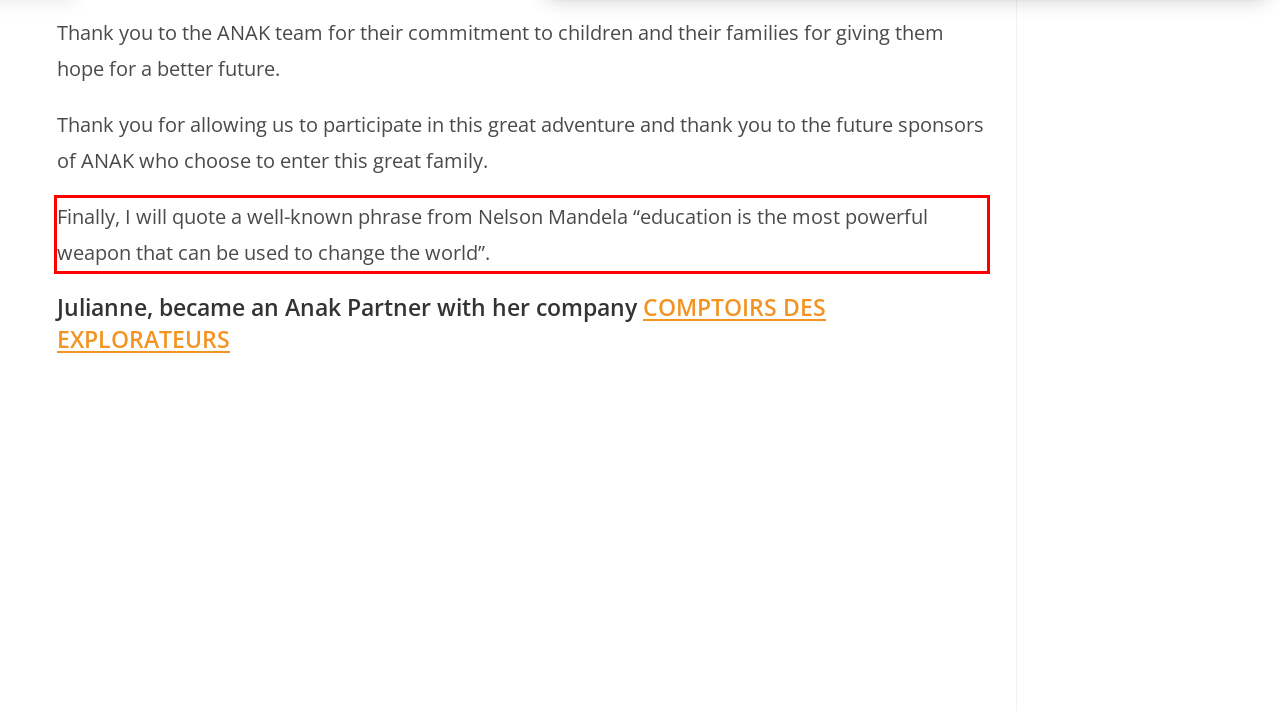Using the provided screenshot of a webpage, recognize and generate the text found within the red rectangle bounding box.

Finally, I will quote a well-known phrase from Nelson Mandela “education is the most powerful weapon that can be used to change the world”.